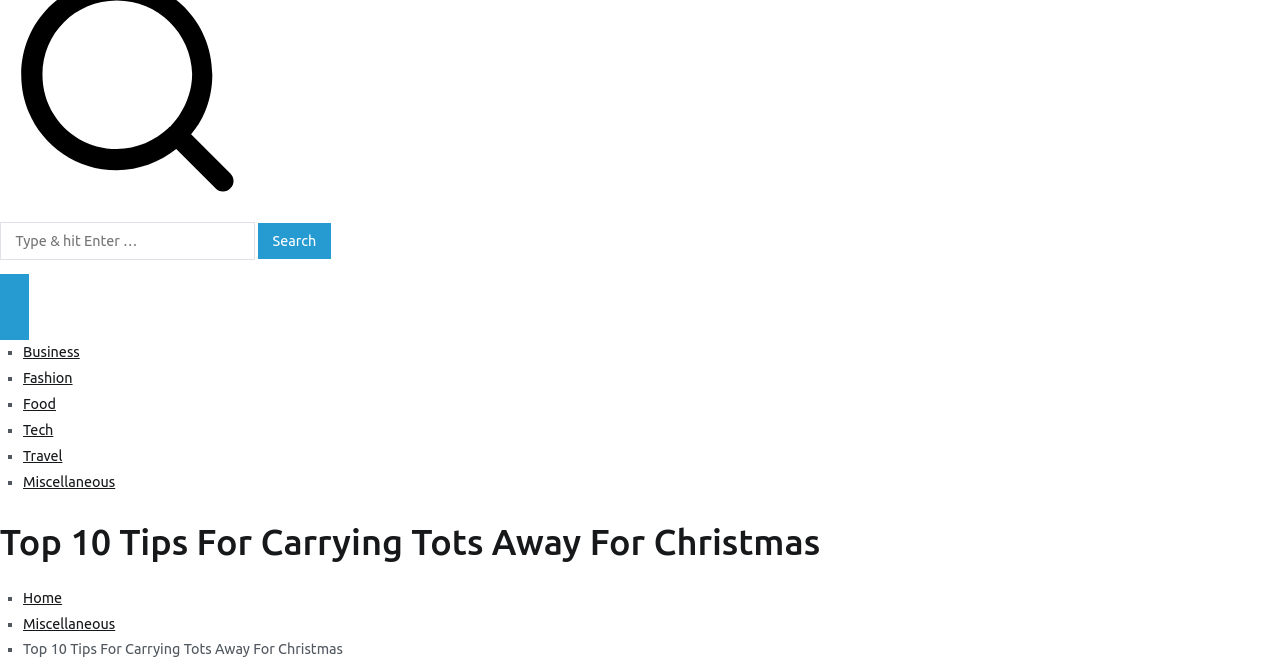Predict the bounding box for the UI component with the following description: "parent_node: Search for: aria-label="Close Button"".

[0.0, 0.446, 0.022, 0.516]